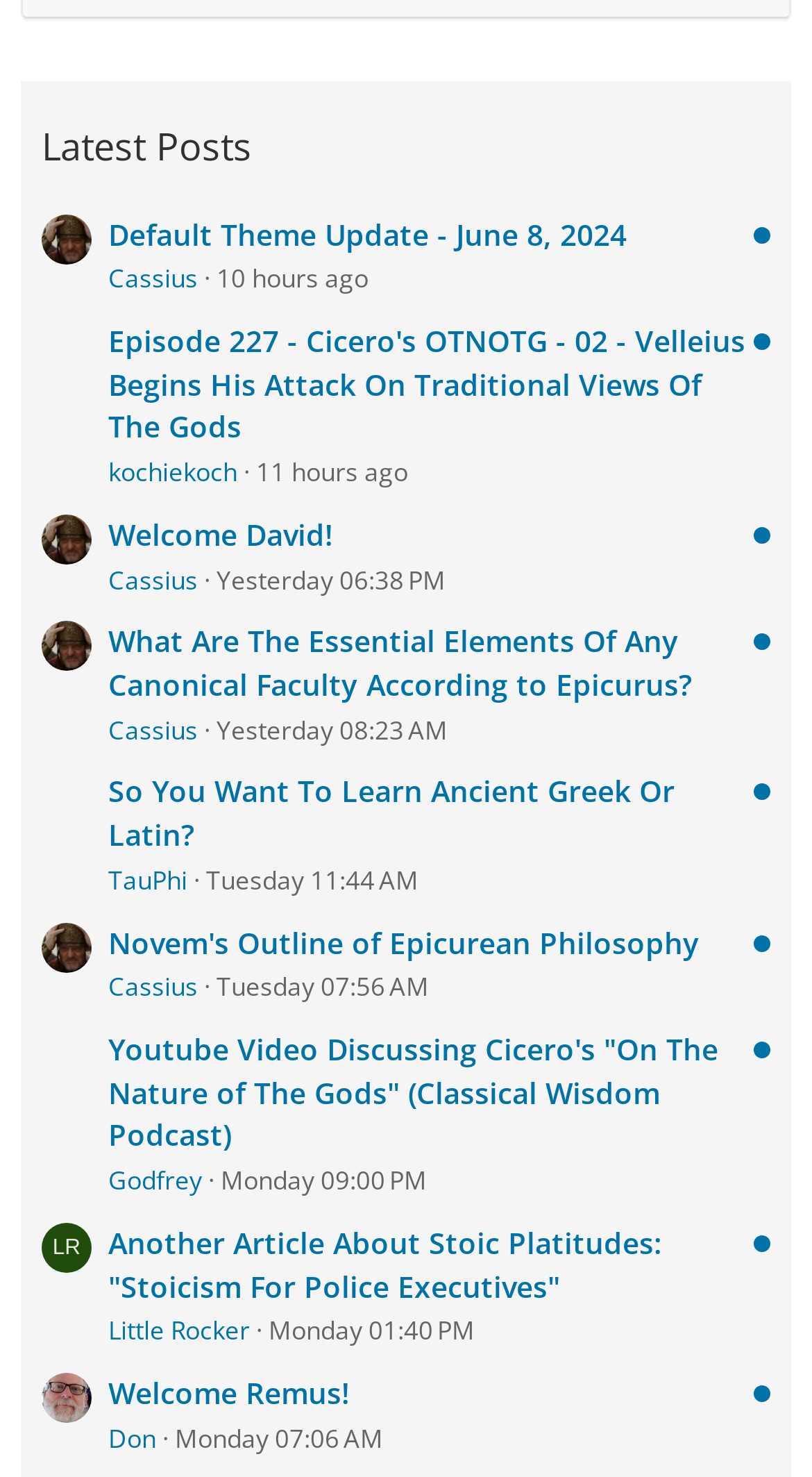Extract the bounding box coordinates for the UI element described by the text: "Welcome Remus!". The coordinates should be in the form of [left, top, right, bottom] with values between 0 and 1.

[0.133, 0.941, 0.431, 0.968]